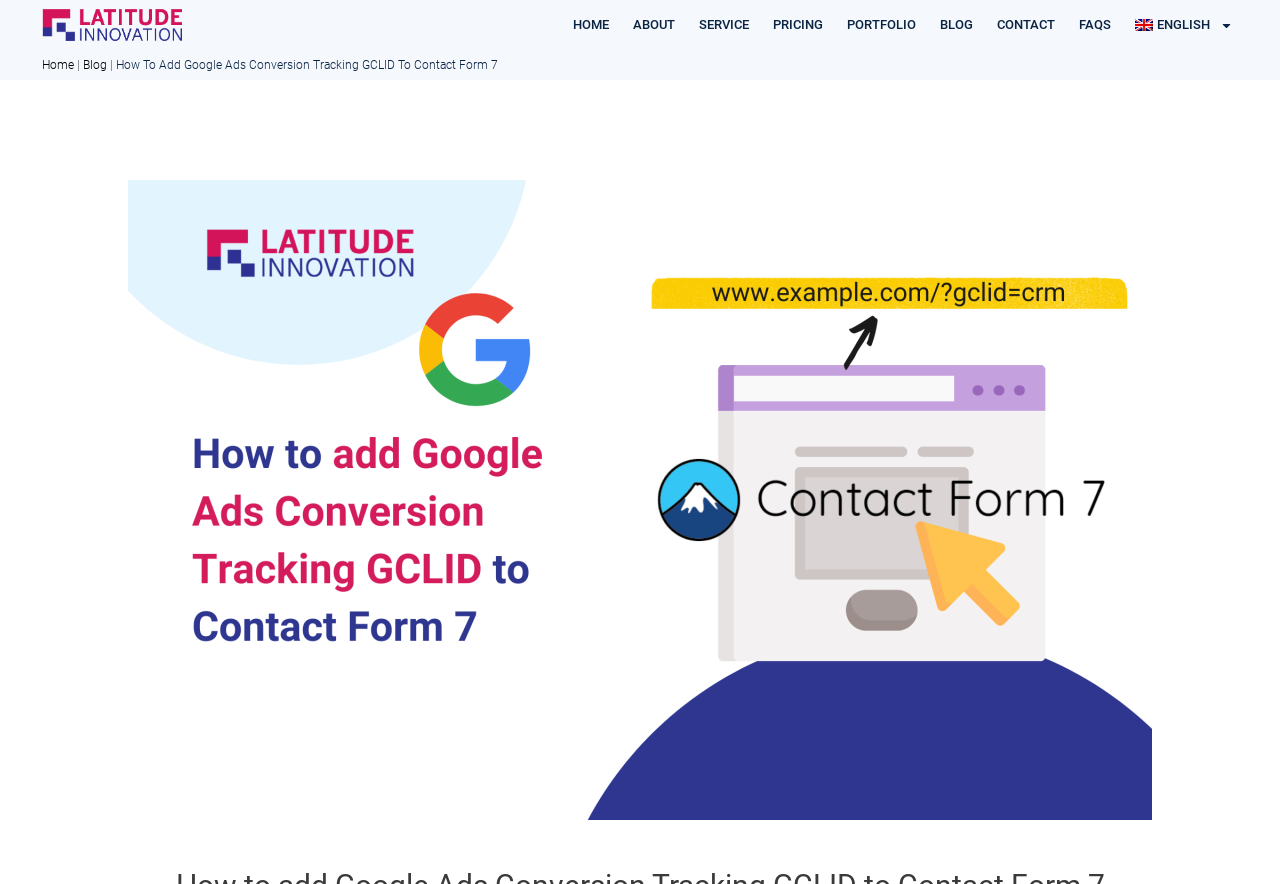Write a detailed summary of the webpage.

The webpage is about adding Google Ads Conversion Tracking GCLID to Contact Form 7, with a focus on tracking offline conversions. At the top left corner, there is a link to "Latitude Innovation web design" accompanied by an image with the same description. 

On the top navigation bar, there are several links, including "HOME", "ABOUT", "SERVICE", "PRICING", "PORTFOLIO", "BLOG", "CONTACT", and "FAQS", which are evenly spaced and aligned horizontally. The "ENGLISH" link is also present, with a popup menu. 

Below the navigation bar, there is a breadcrumbs navigation section, which displays the current page's location. It consists of a "Home" link, a "|" character, a "Blog" link, and the title "How To Add Google Ads Conversion Tracking GCLID To Contact Form 7". 

The main content of the page is dominated by a large image related to Google Ads conversion, which takes up most of the page's real estate.